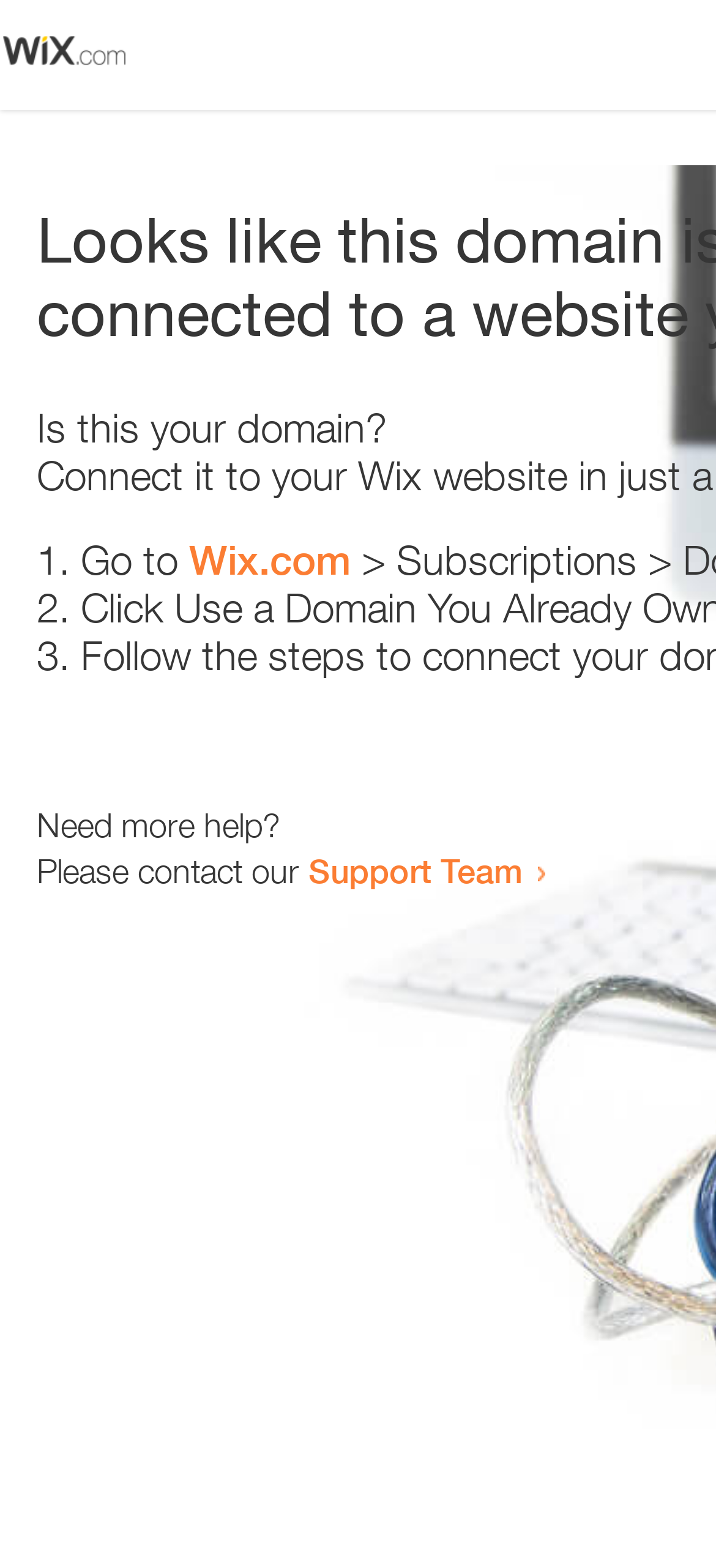Detail the features and information presented on the webpage.

The webpage appears to be an error page, with a small image at the top left corner. Below the image, there is a heading that reads "Is this your domain?" centered on the page. 

Underneath the heading, there is a numbered list with three items. The first item starts with "1." and is followed by the text "Go to" and a link to "Wix.com". The second item starts with "2." and the third item starts with "3.", but their contents are not specified. 

At the bottom of the page, there is a section that provides additional help options. It starts with the text "Need more help?" followed by a sentence "Please contact our" and a link to the "Support Team".